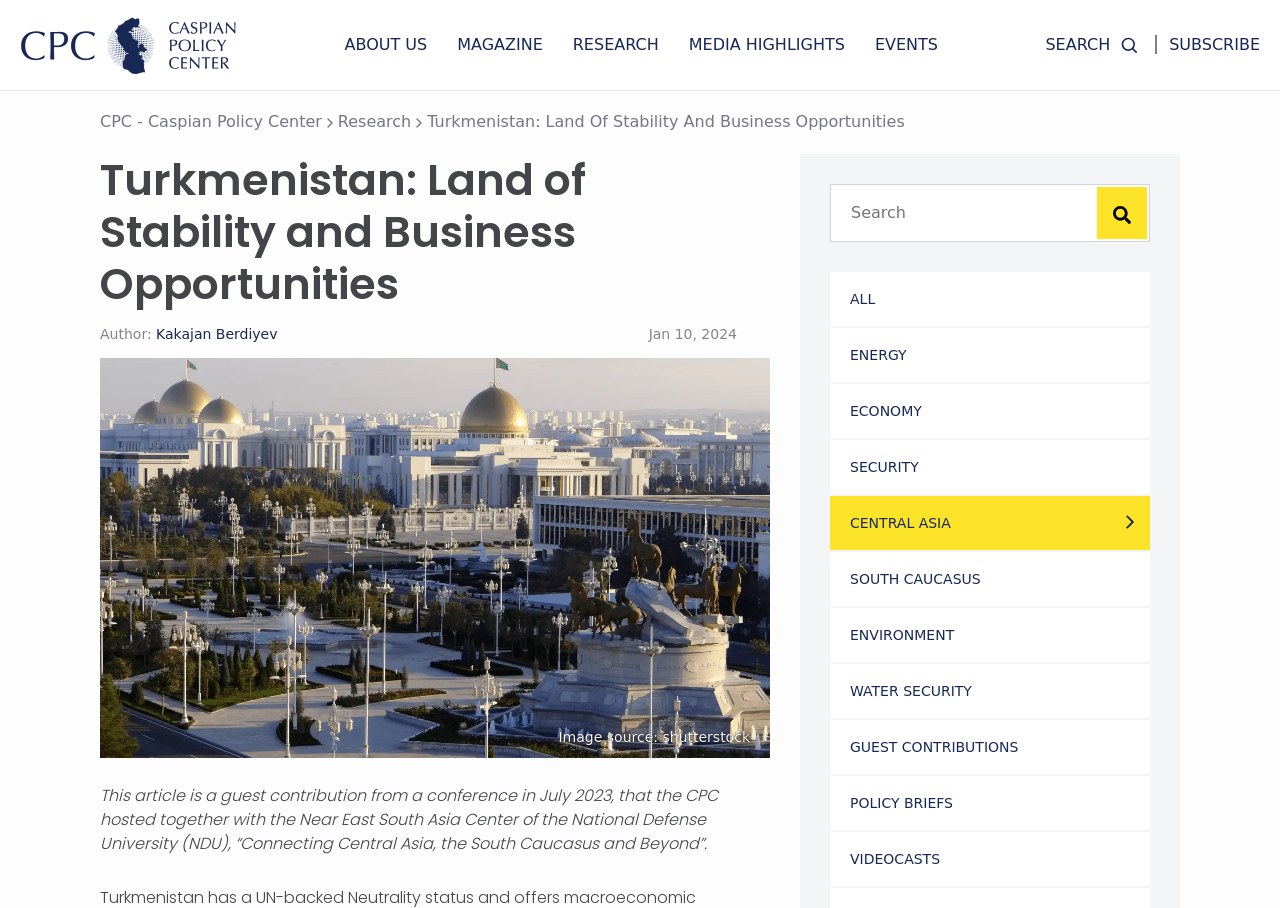Could you indicate the bounding box coordinates of the region to click in order to complete this instruction: "Click the 'Blog' link".

None